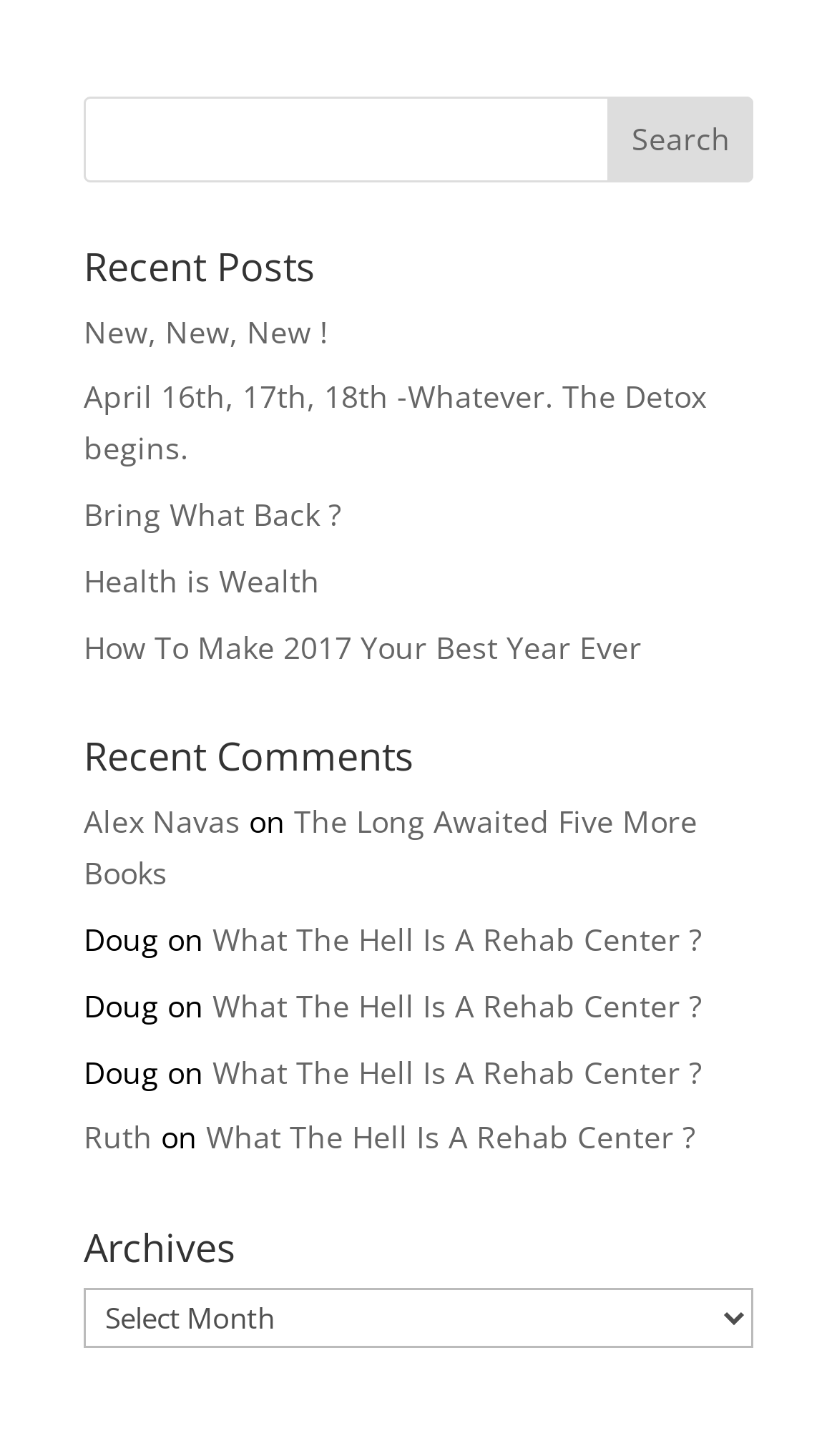Determine the coordinates of the bounding box for the clickable area needed to execute this instruction: "click on 'What The Hell Is A Rehab Center?'".

[0.254, 0.631, 0.838, 0.659]